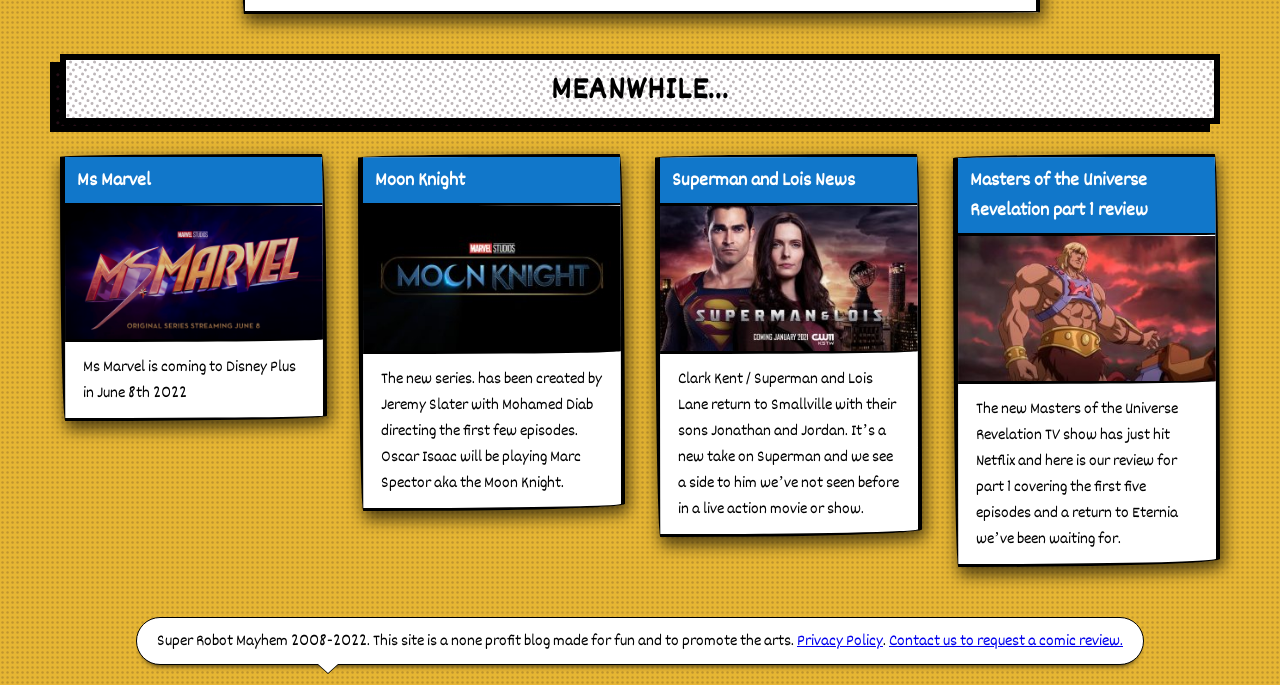Please answer the following question using a single word or phrase: 
How many links are on the webpage?

5